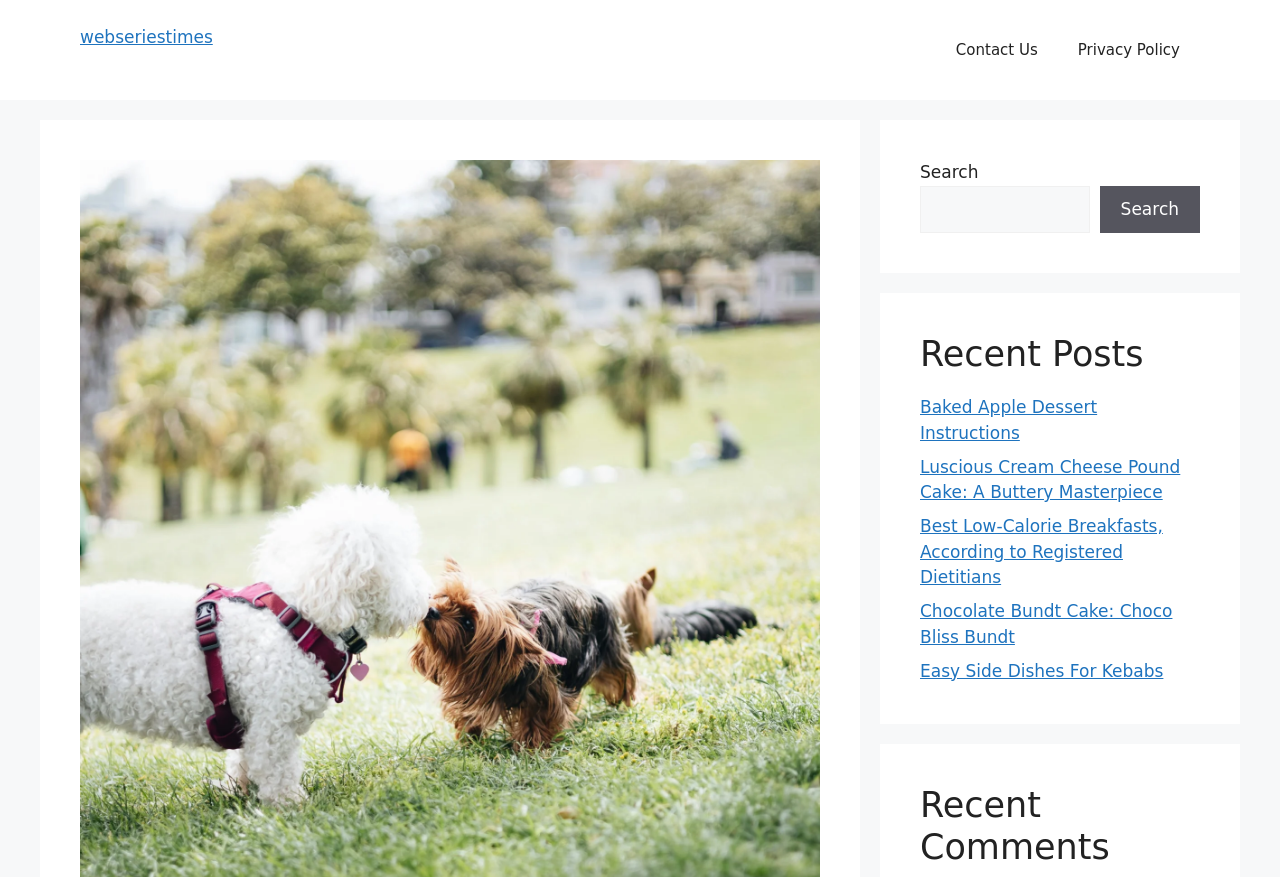Pinpoint the bounding box coordinates of the element that must be clicked to accomplish the following instruction: "visit the contact us page". The coordinates should be in the format of four float numbers between 0 and 1, i.e., [left, top, right, bottom].

[0.731, 0.023, 0.826, 0.091]